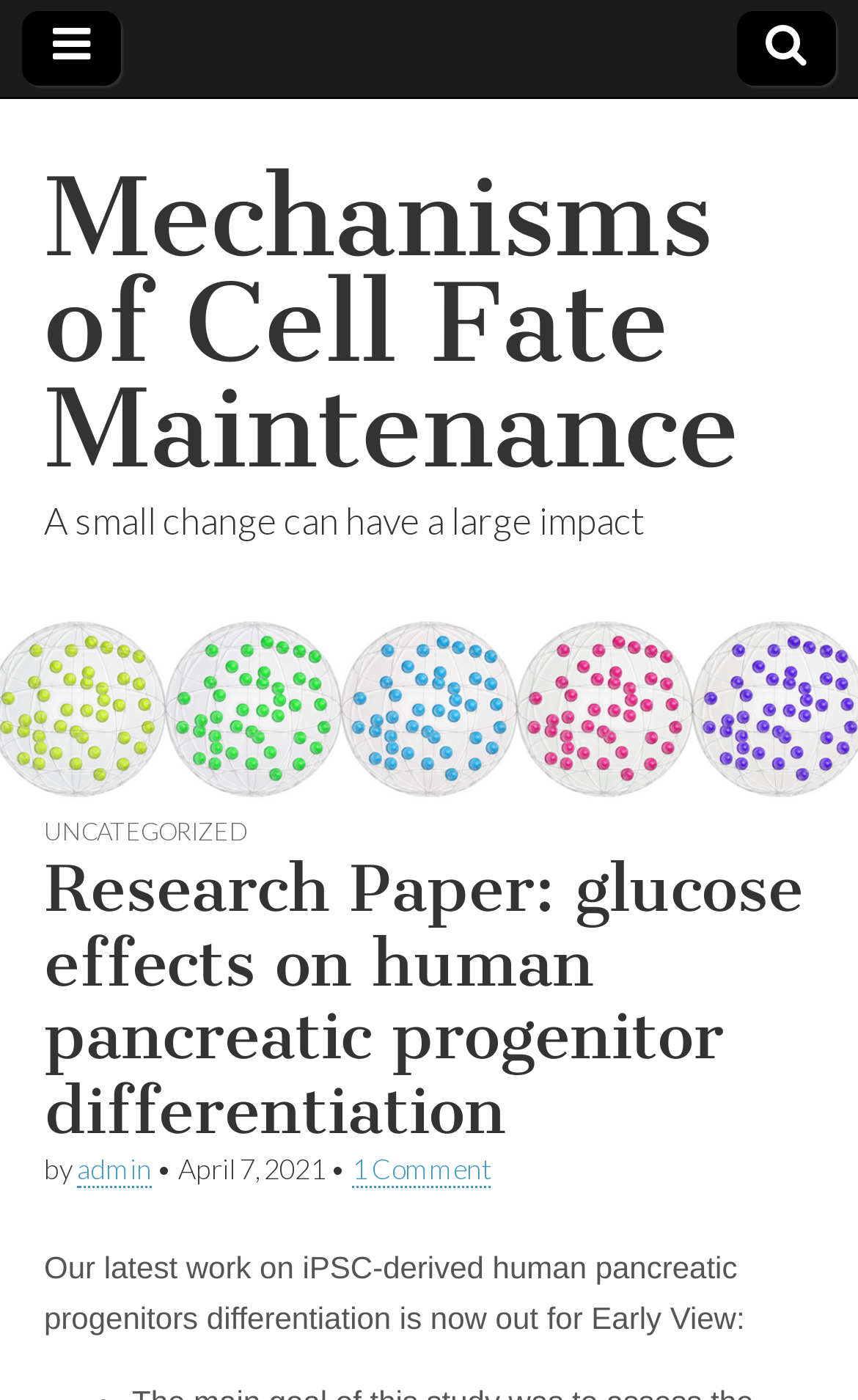Look at the image and answer the question in detail:
How many comments does the research paper have?

I found the number of comments on the research paper by looking at the header section of the webpage, where it says '1 Comment'.